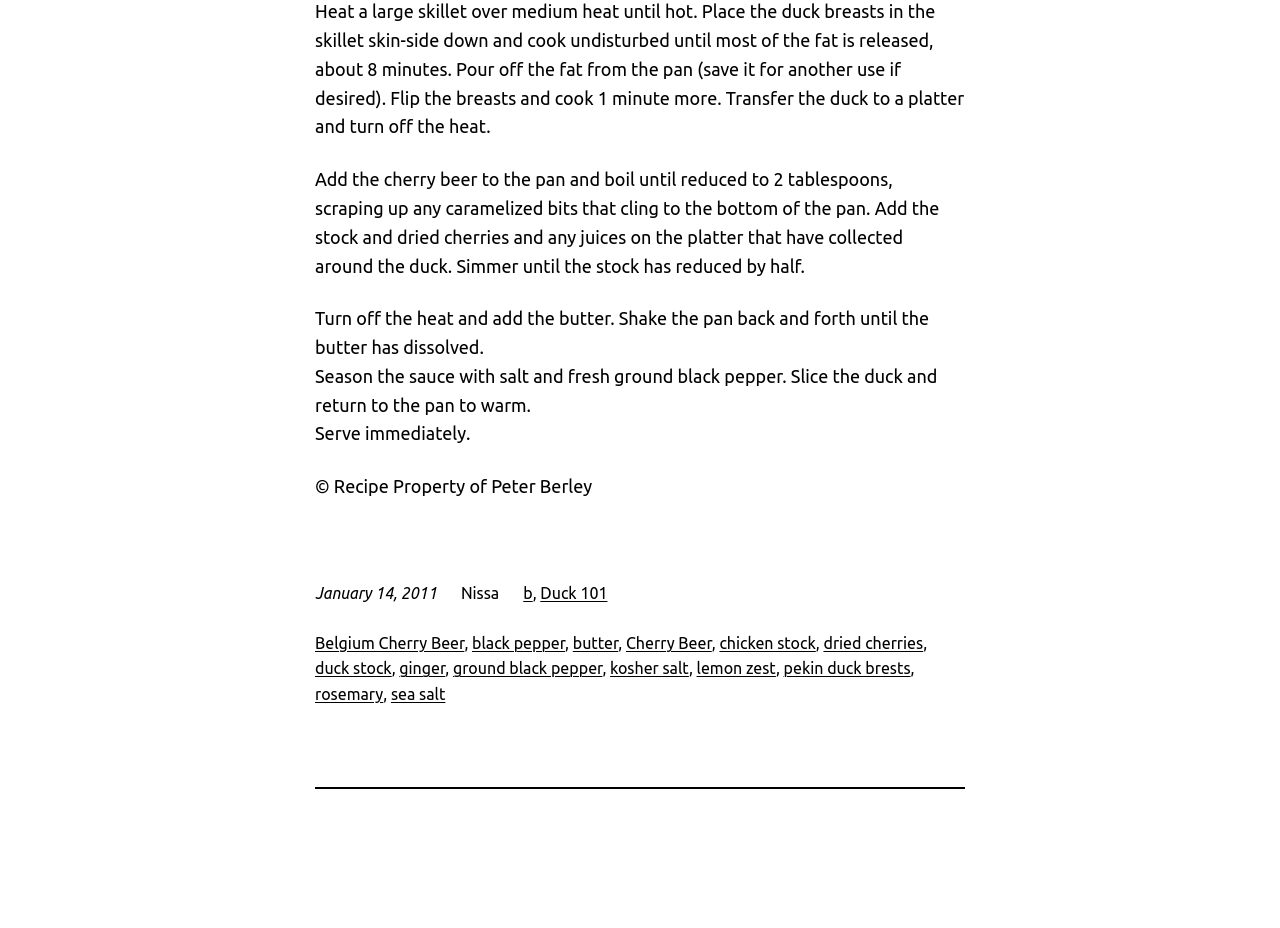Highlight the bounding box coordinates of the element that should be clicked to carry out the following instruction: "Click the link 'black pepper'". The coordinates must be given as four float numbers ranging from 0 to 1, i.e., [left, top, right, bottom].

[0.369, 0.683, 0.441, 0.702]